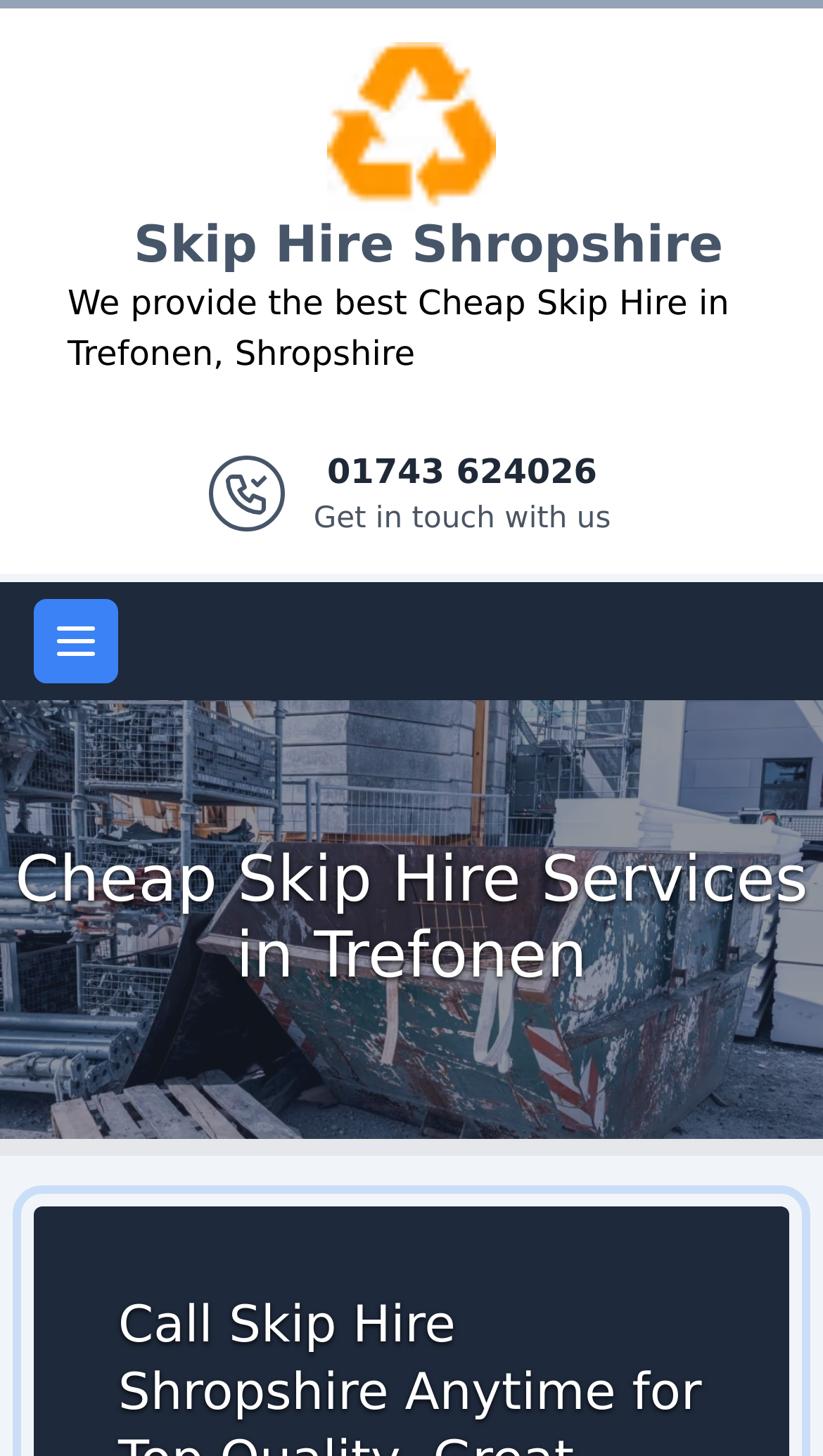Provide an in-depth caption for the elements present on the webpage.

The webpage is about Cheap Skip Hire services in Trefonen, Shropshire, provided by Skip Hire Shropshire. At the top of the page, there is a banner section that spans the entire width, containing the company's logo, a link to the company's website, and a brief description of their services. The logo is positioned on the left side of the banner, with the company name written in text next to it. 

Below the banner, there is a heading that reads "Cheap Skip Hire Services in Trefonen", which is centered at the top of the main content area. Underneath the heading, there is a large image that takes up the full width of the page, likely showcasing the company's skip hire services.

On the top-right side of the page, there is a call-to-action section with a phone number, 01743 624026, and a link to get in touch with the company. There is also a small image and a button to open the main menu, positioned on the top-left side of the page.

Overall, the webpage has a simple and clean layout, with a clear focus on promoting the company's skip hire services in Trefonen, Shropshire.